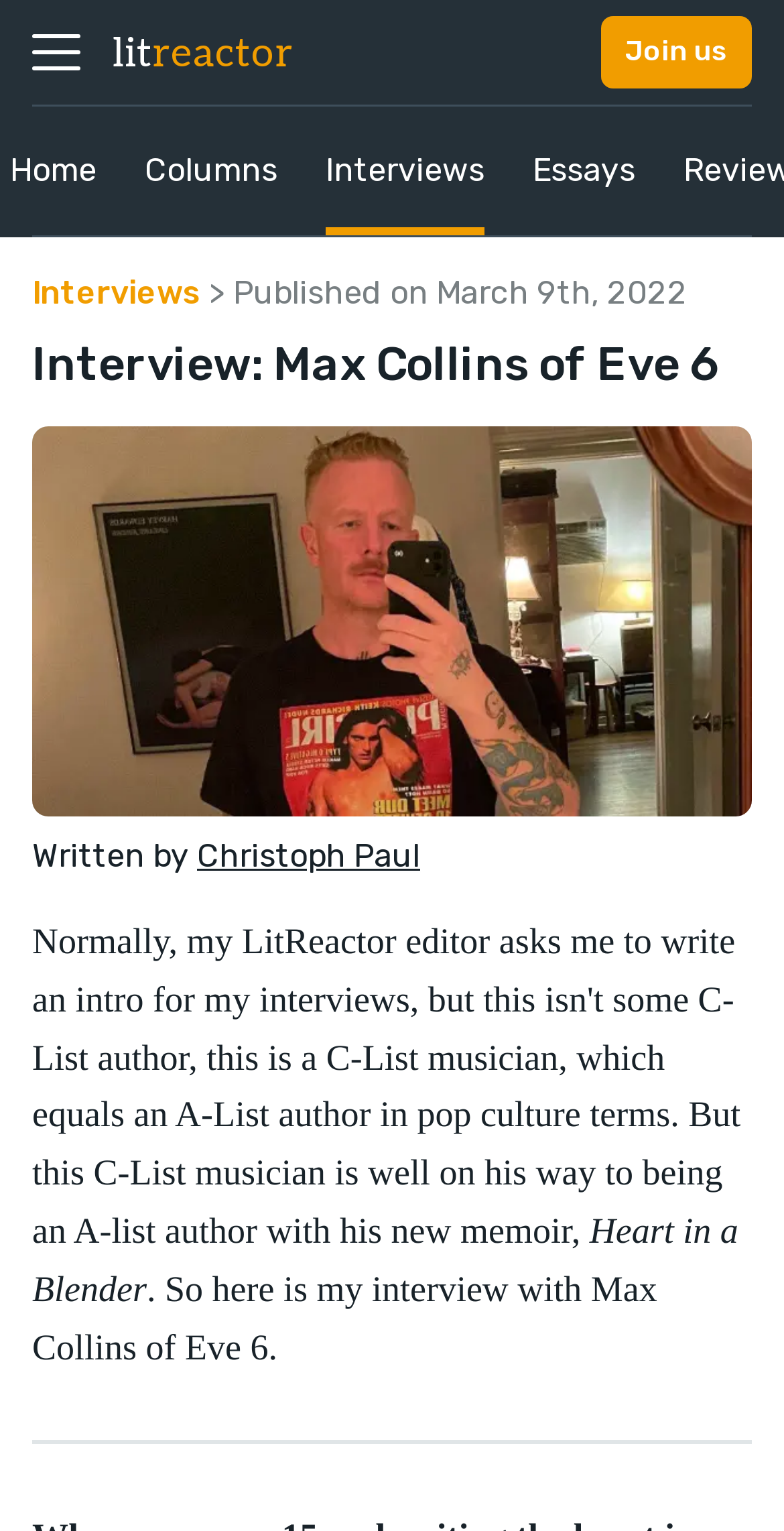What is the title of the interview?
Using the image, provide a detailed and thorough answer to the question.

The title of the interview is mentioned in a static text element, which says 'Heart in a Blender'.